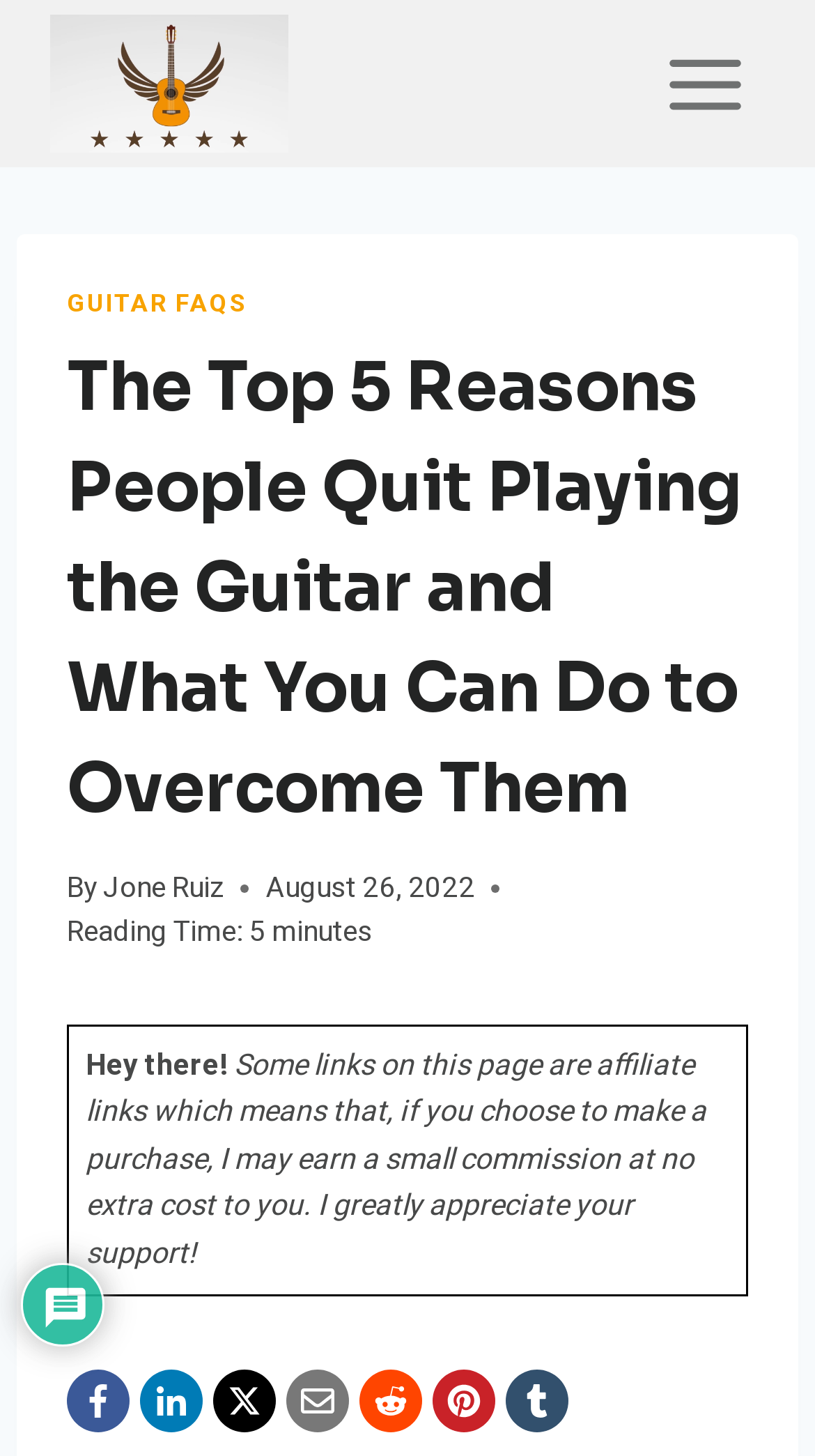Provide the text content of the webpage's main heading.

The Top 5 Reasons People Quit Playing the Guitar and What You Can Do to Overcome Them